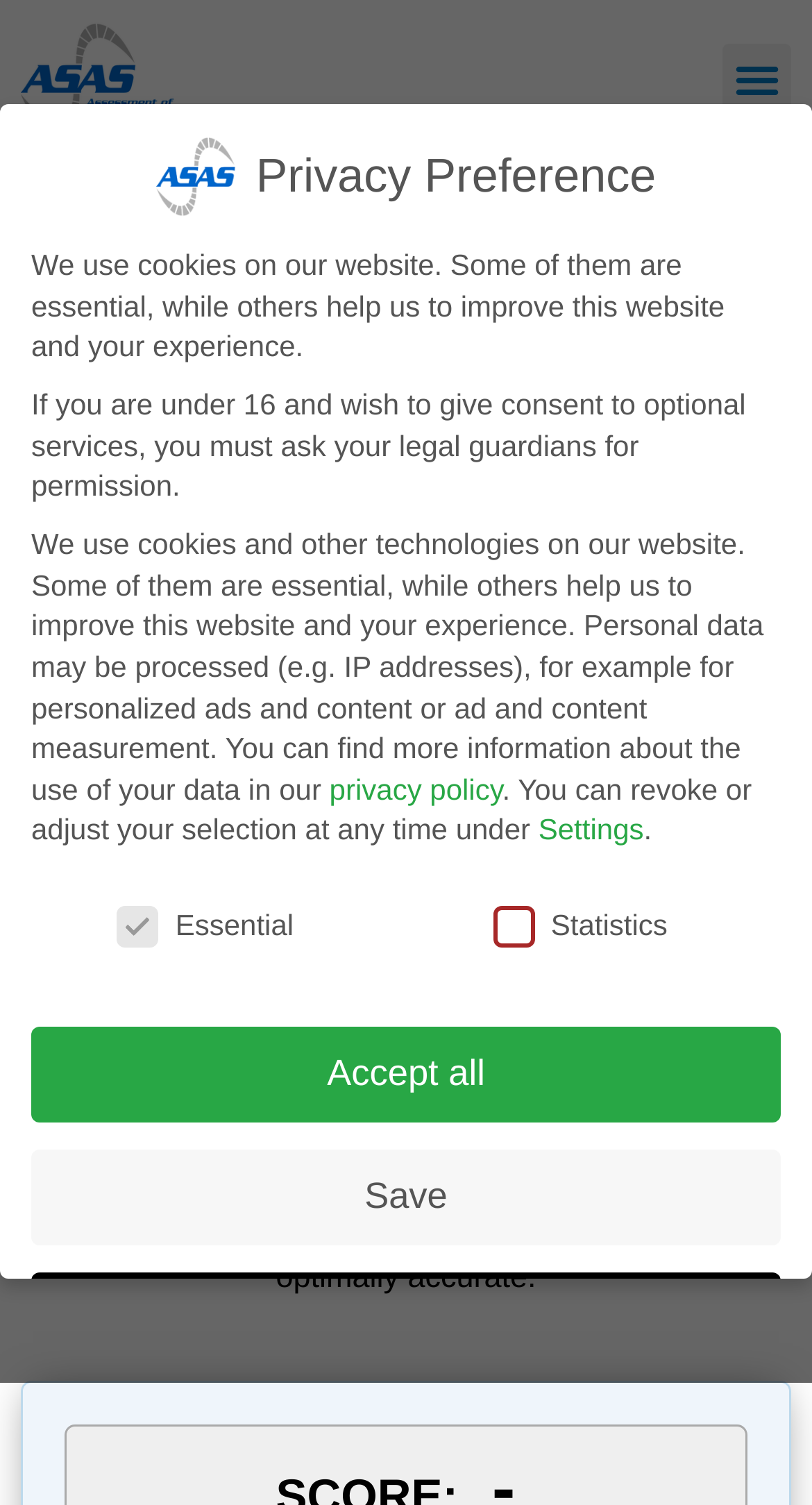Extract the main heading text from the webpage.

ASAS NSAID intake score calculator